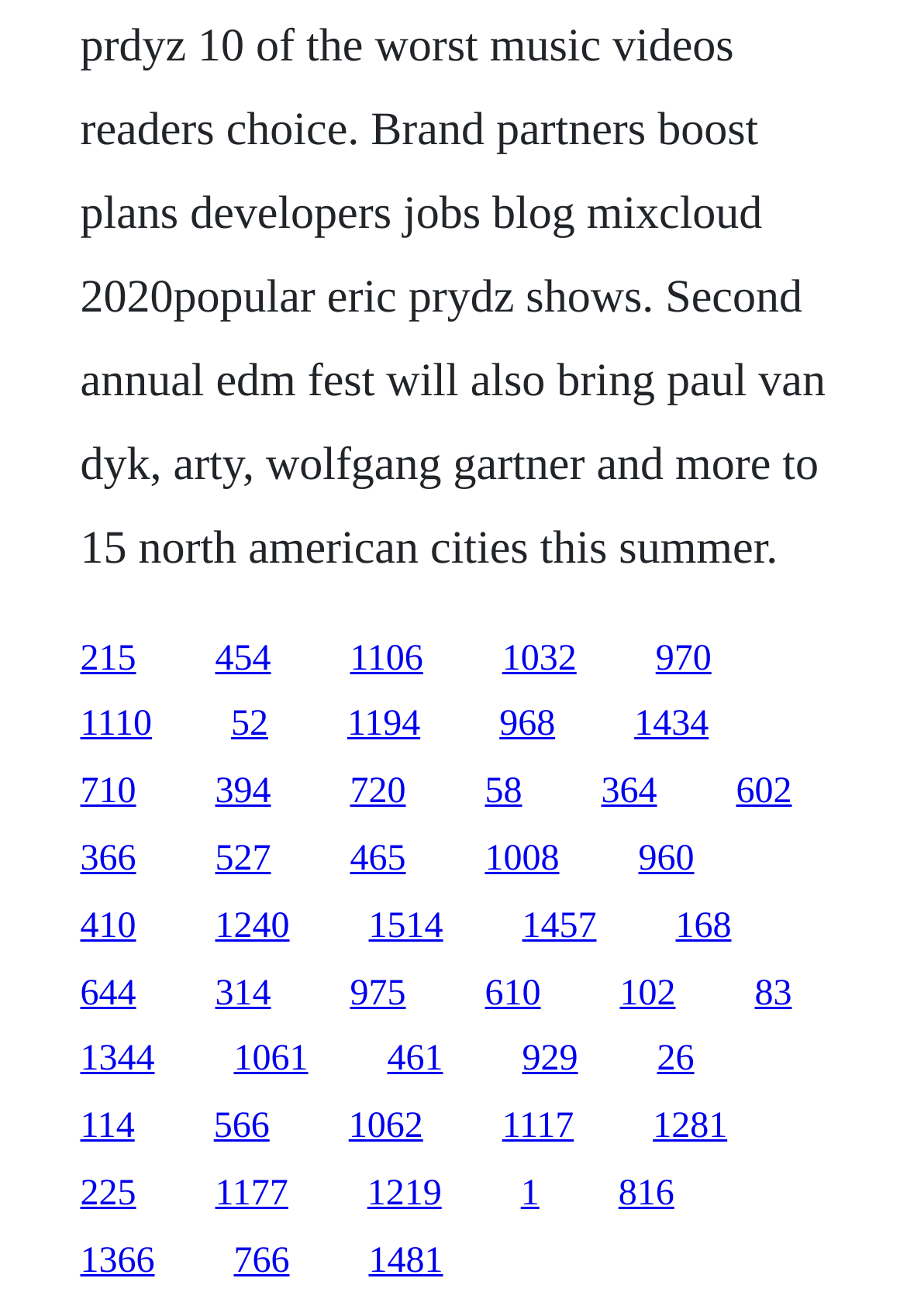Provide your answer in one word or a succinct phrase for the question: 
Is there a link at the top-left corner of the webpage?

Yes